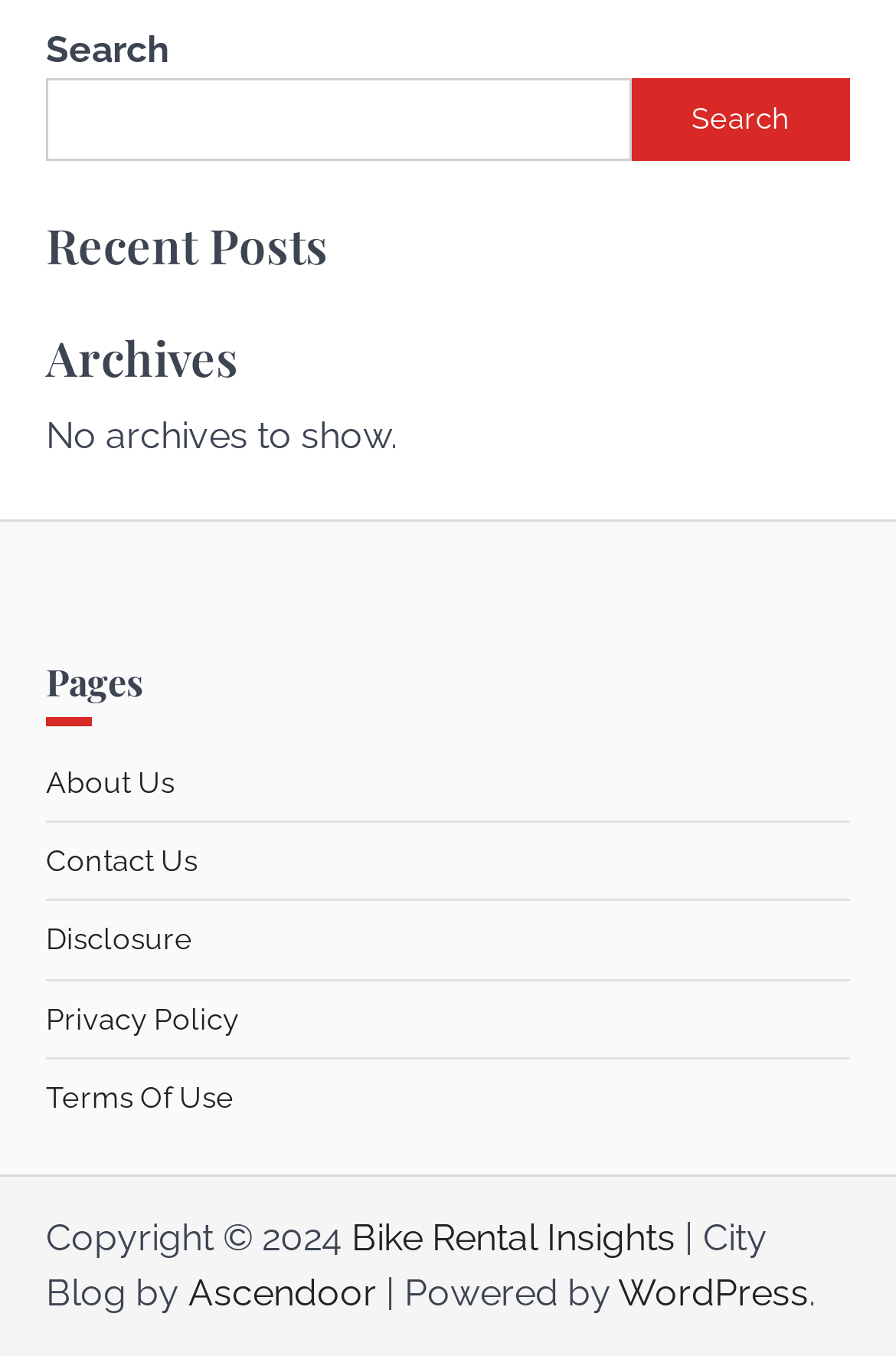What is the name of the city associated with the blog?
Carefully analyze the image and provide a detailed answer to the question.

The webpage has a text 'City Blog' but it does not specify the name of the city.